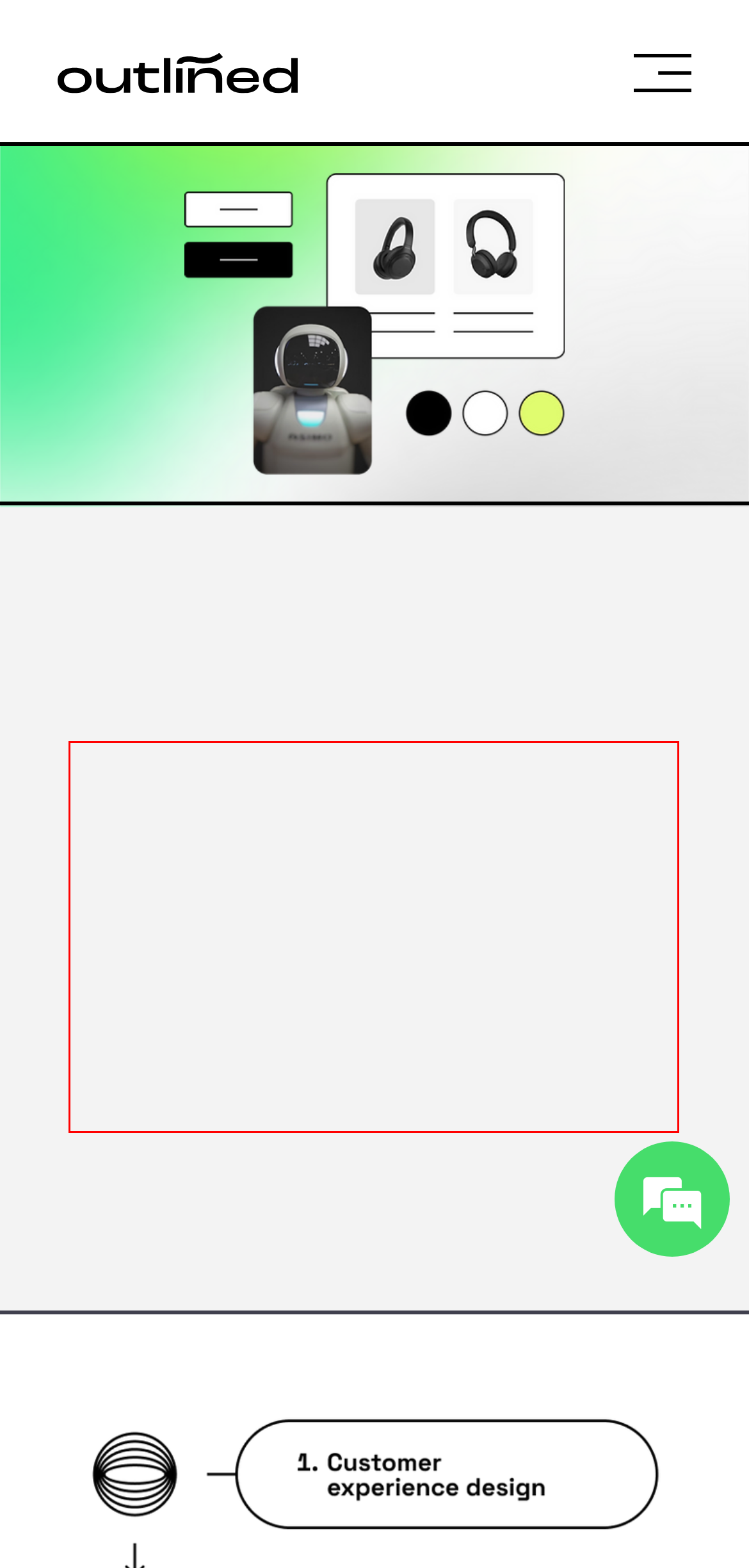Given a screenshot of a webpage, identify the red bounding box and perform OCR to recognize the text within that box.

Our product designers collaborate closely with developers, product owners, marketing professionals and other stakeholders to translate your business goals into digital services and valuable experiences for you and your customers.